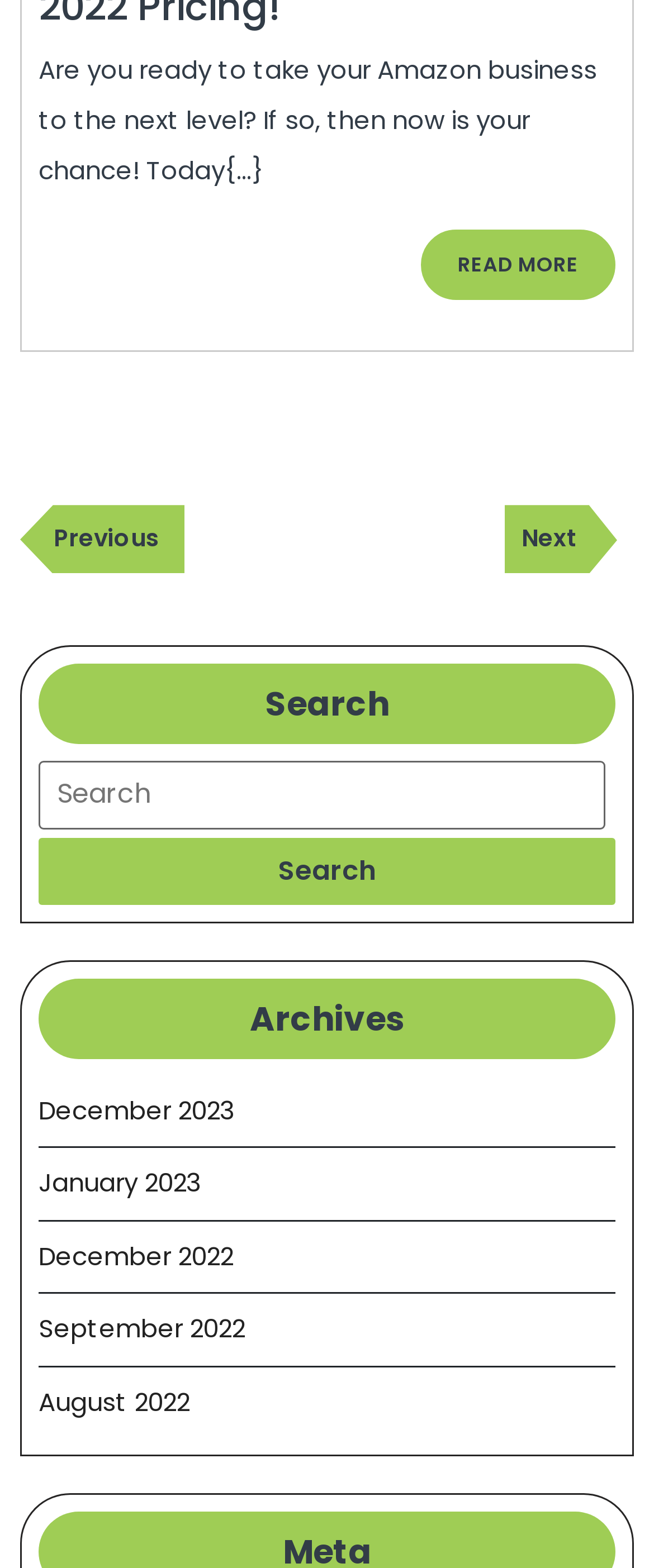Identify the bounding box coordinates of the clickable region required to complete the instruction: "Go to previous post". The coordinates should be given as four float numbers within the range of 0 and 1, i.e., [left, top, right, bottom].

[0.031, 0.322, 0.282, 0.366]